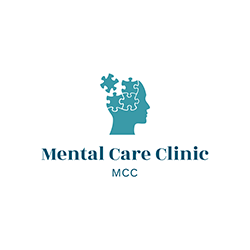What kind of environment does the clinic aim to promote?
Could you answer the question with a detailed and thorough explanation?

The use of soothing colors in the design reflects a calm and supportive environment aimed at promoting well-being and mental wellness. This suggests that the clinic strives to create a peaceful atmosphere that fosters comfort and relaxation for its patients.